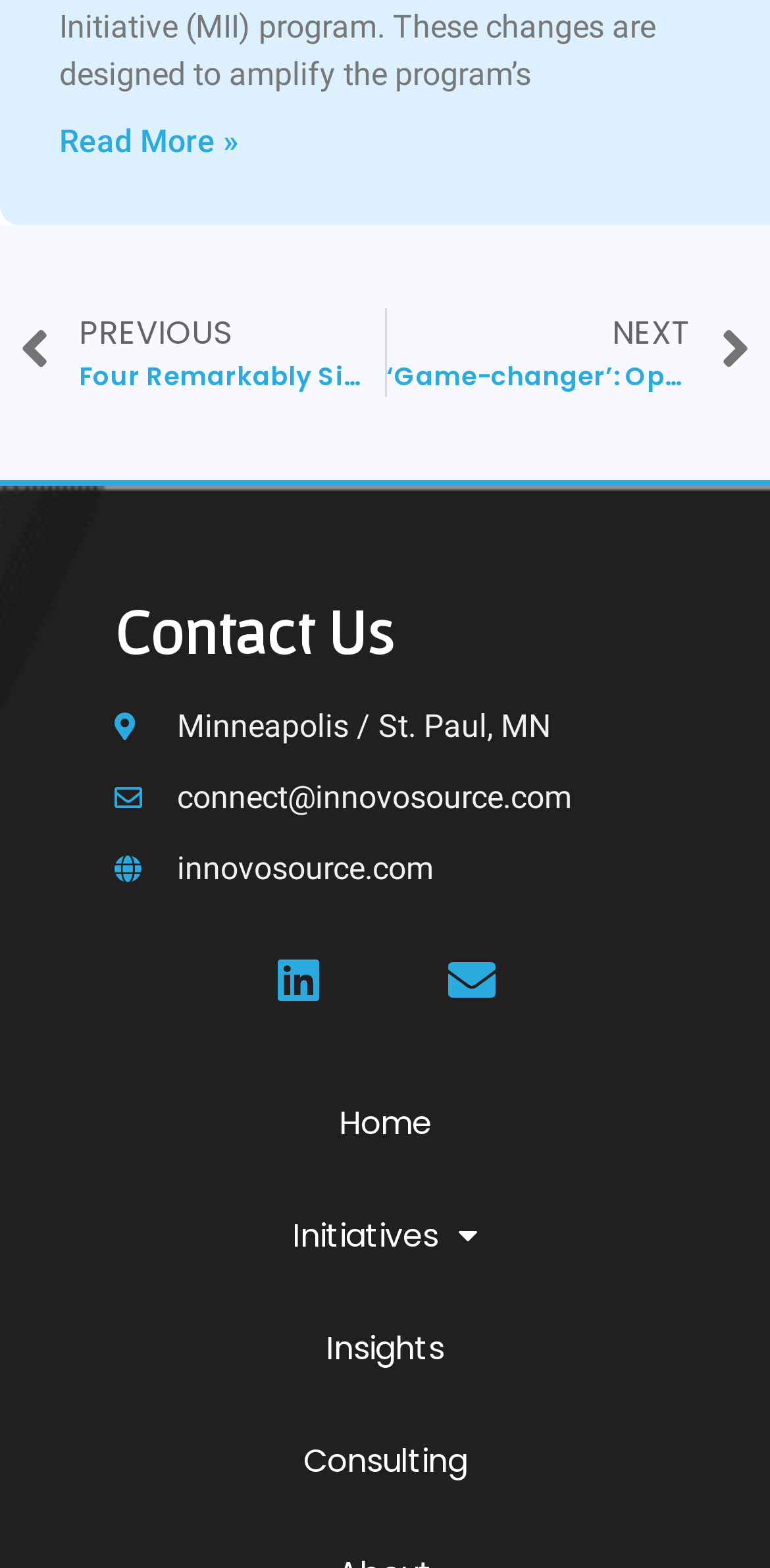Predict the bounding box of the UI element based on the description: "Consulting". The coordinates should be four float numbers between 0 and 1, formatted as [left, top, right, bottom].

[0.149, 0.895, 0.851, 0.967]